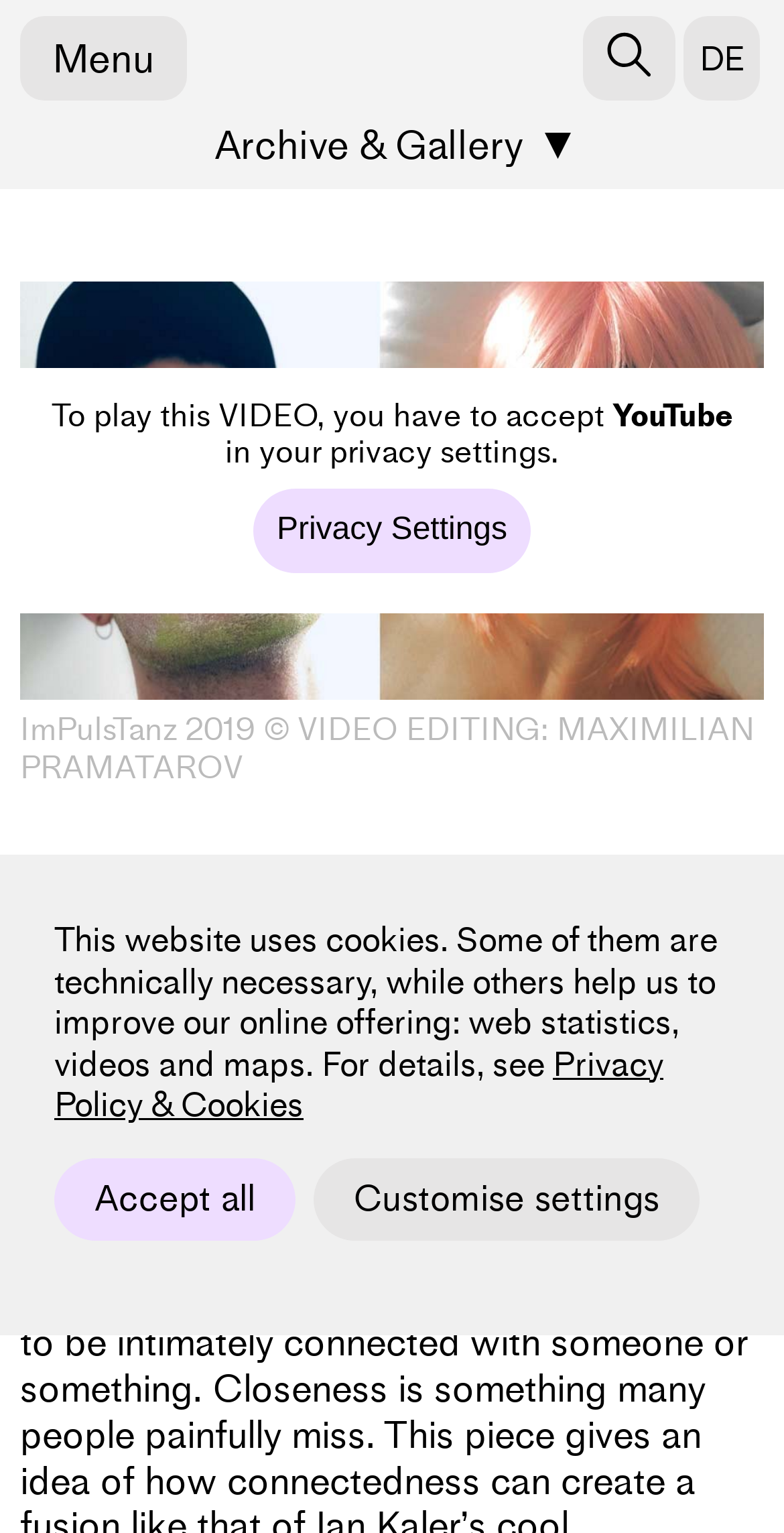Please identify the bounding box coordinates of the clickable area that will fulfill the following instruction: "Watch the Videos". The coordinates should be in the format of four float numbers between 0 and 1, i.e., [left, top, right, bottom].

[0.436, 0.243, 0.59, 0.282]